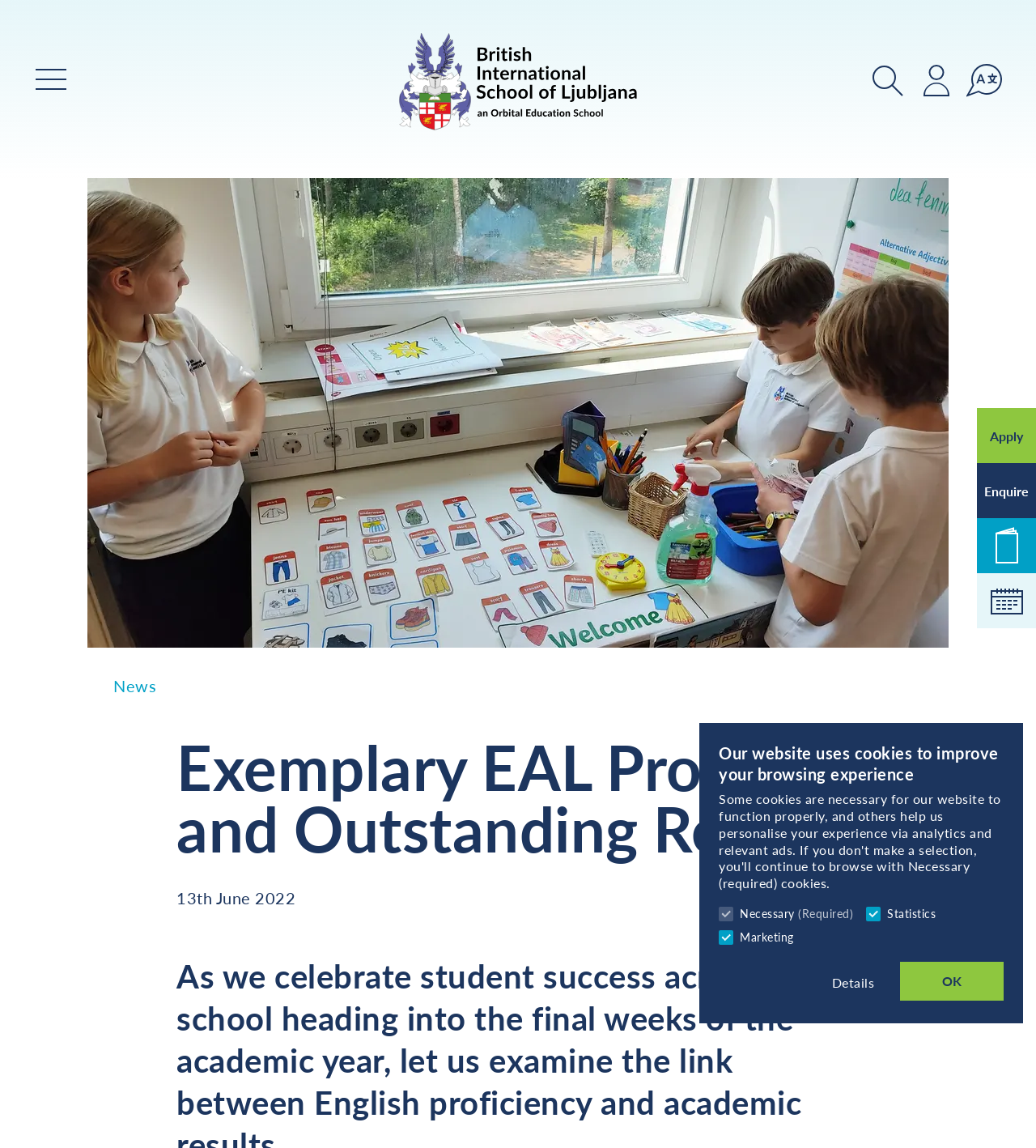Identify the bounding box coordinates of the section that should be clicked to achieve the task described: "Search for something".

None